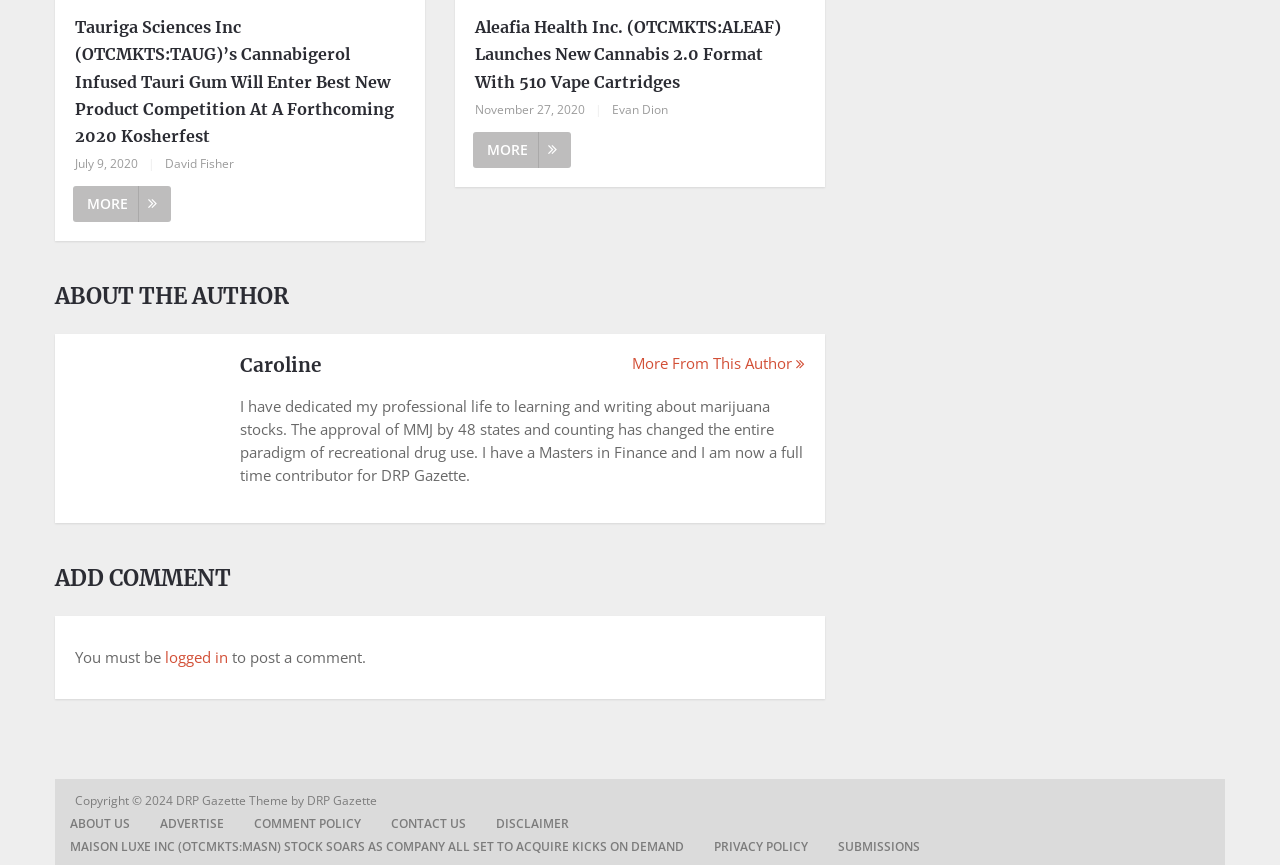Identify the bounding box coordinates of the specific part of the webpage to click to complete this instruction: "Learn about Aleafia Health Inc.".

[0.371, 0.017, 0.629, 0.111]